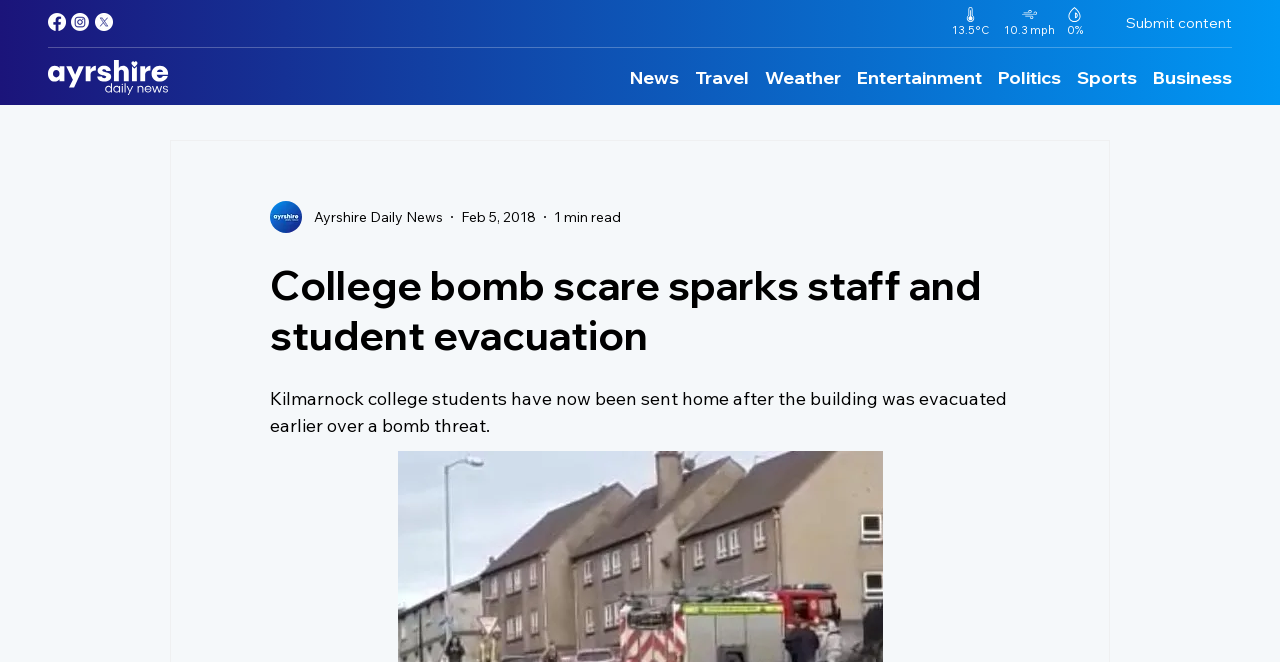Identify the bounding box of the UI element described as follows: "#comp-lsgsa5nj_r_comp-liu7a4zw svg [data-color="1"] {fill: #FFFFFF;}". Provide the coordinates as four float numbers in the range of 0 to 1 [left, top, right, bottom].

[0.038, 0.091, 0.131, 0.144]